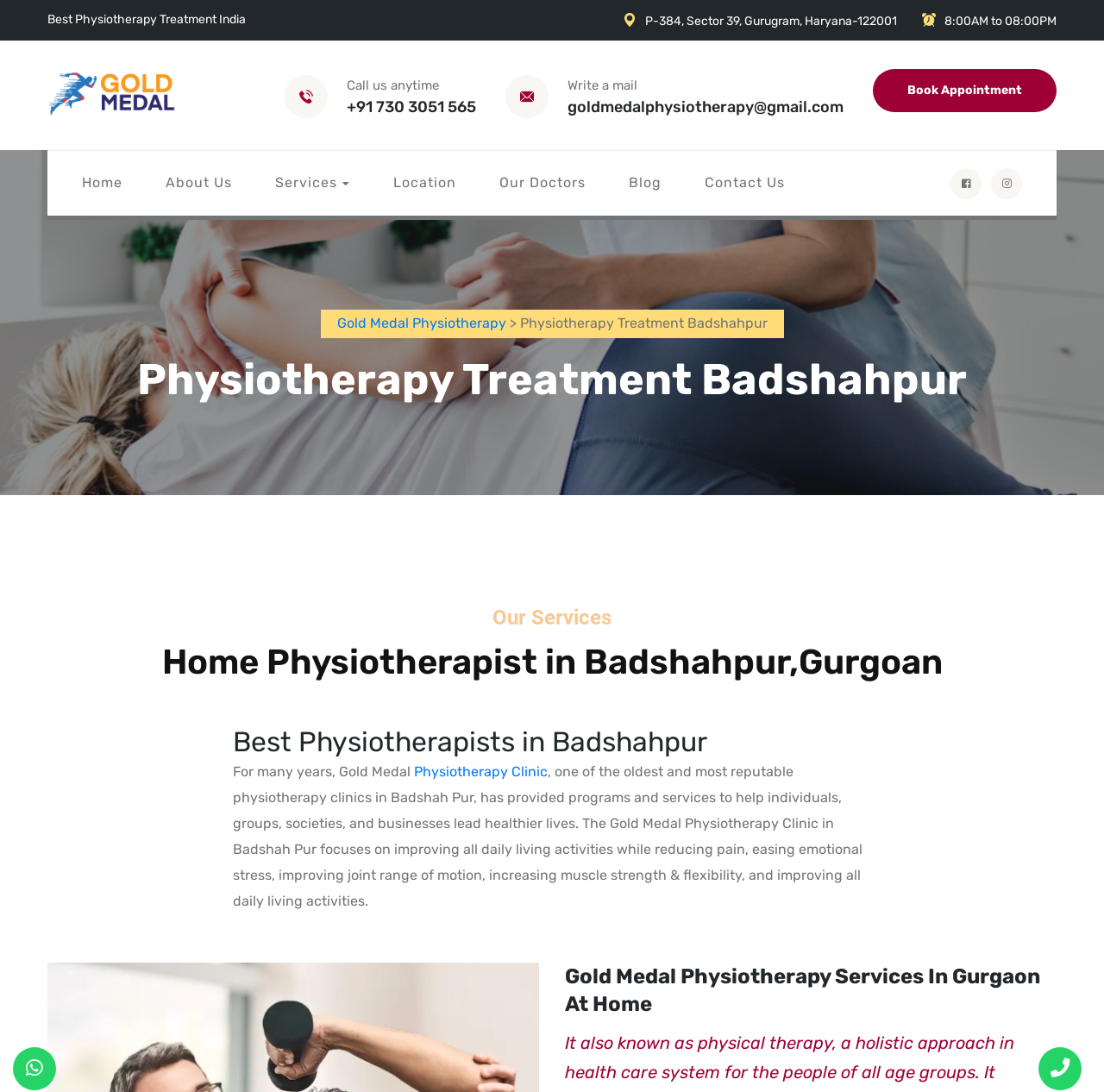Extract the top-level heading from the webpage and provide its text.

Physiotherapy Treatment Badshahpur